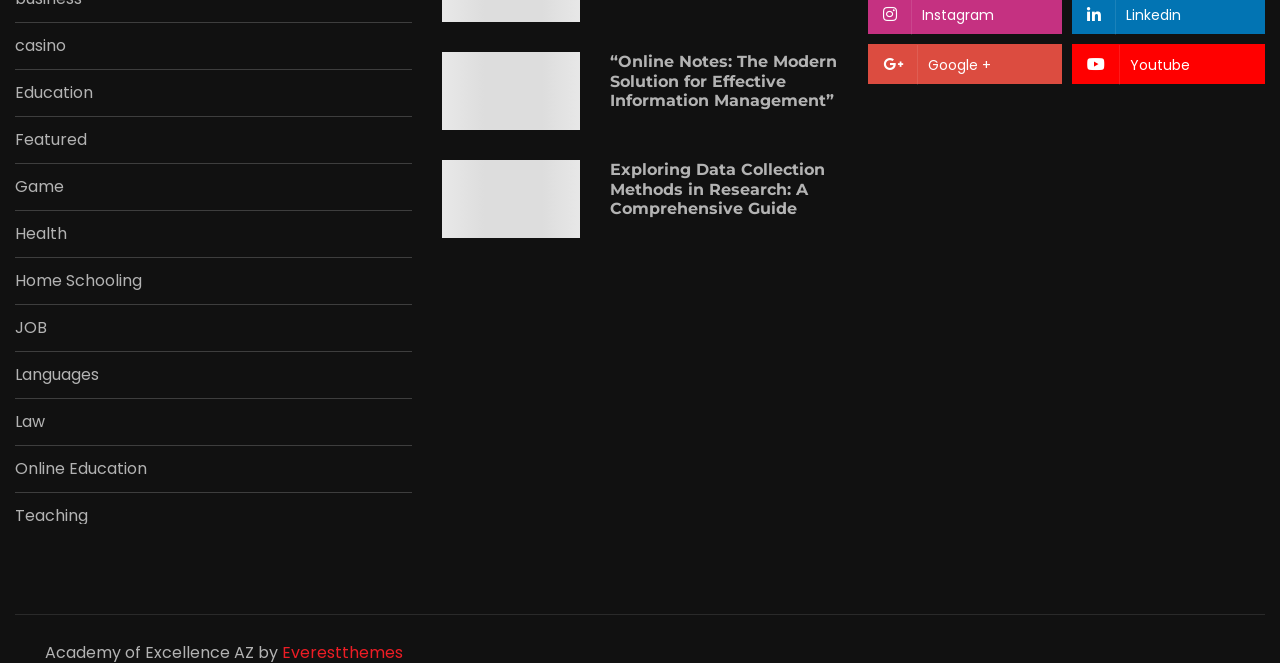Pinpoint the bounding box coordinates of the area that must be clicked to complete this instruction: "visit youtube".

[0.837, 0.067, 0.988, 0.127]